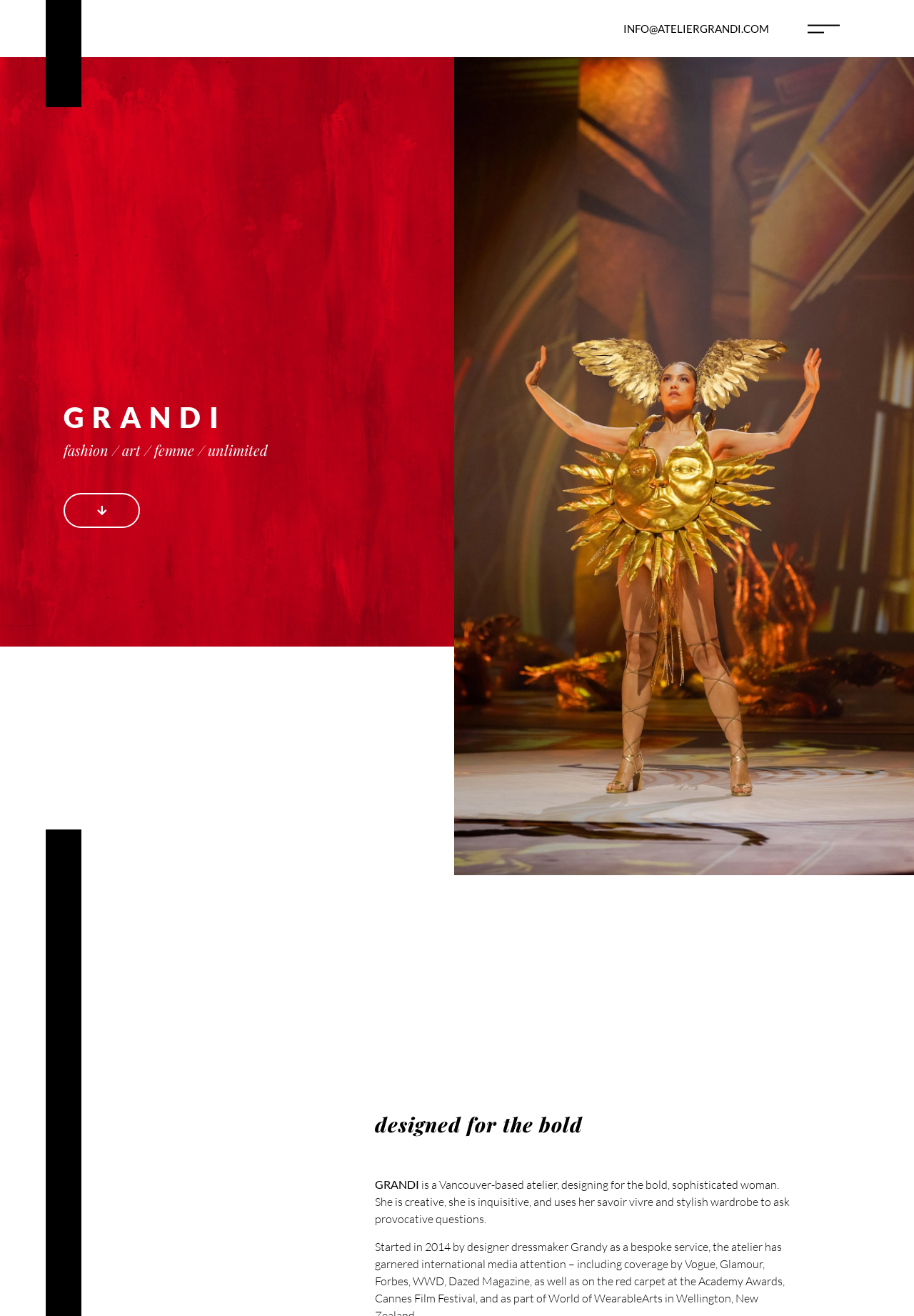Is there an image on the page?
Deliver a detailed and extensive answer to the question.

I found an image element on the page, which is a child element of a link element, located at the top right corner of the page.